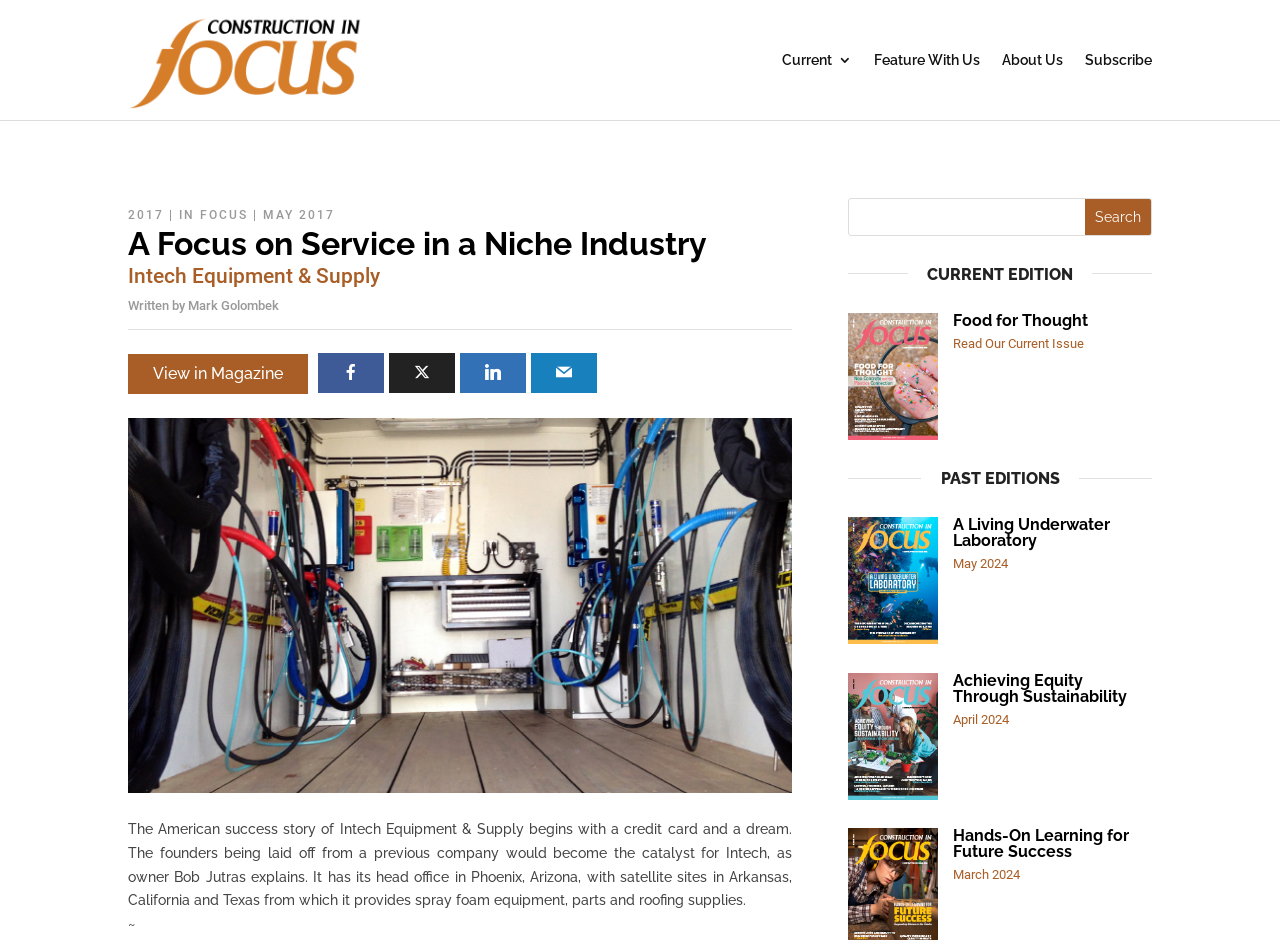Please identify the bounding box coordinates of the element that needs to be clicked to perform the following instruction: "View the current issue".

[0.745, 0.357, 0.847, 0.373]